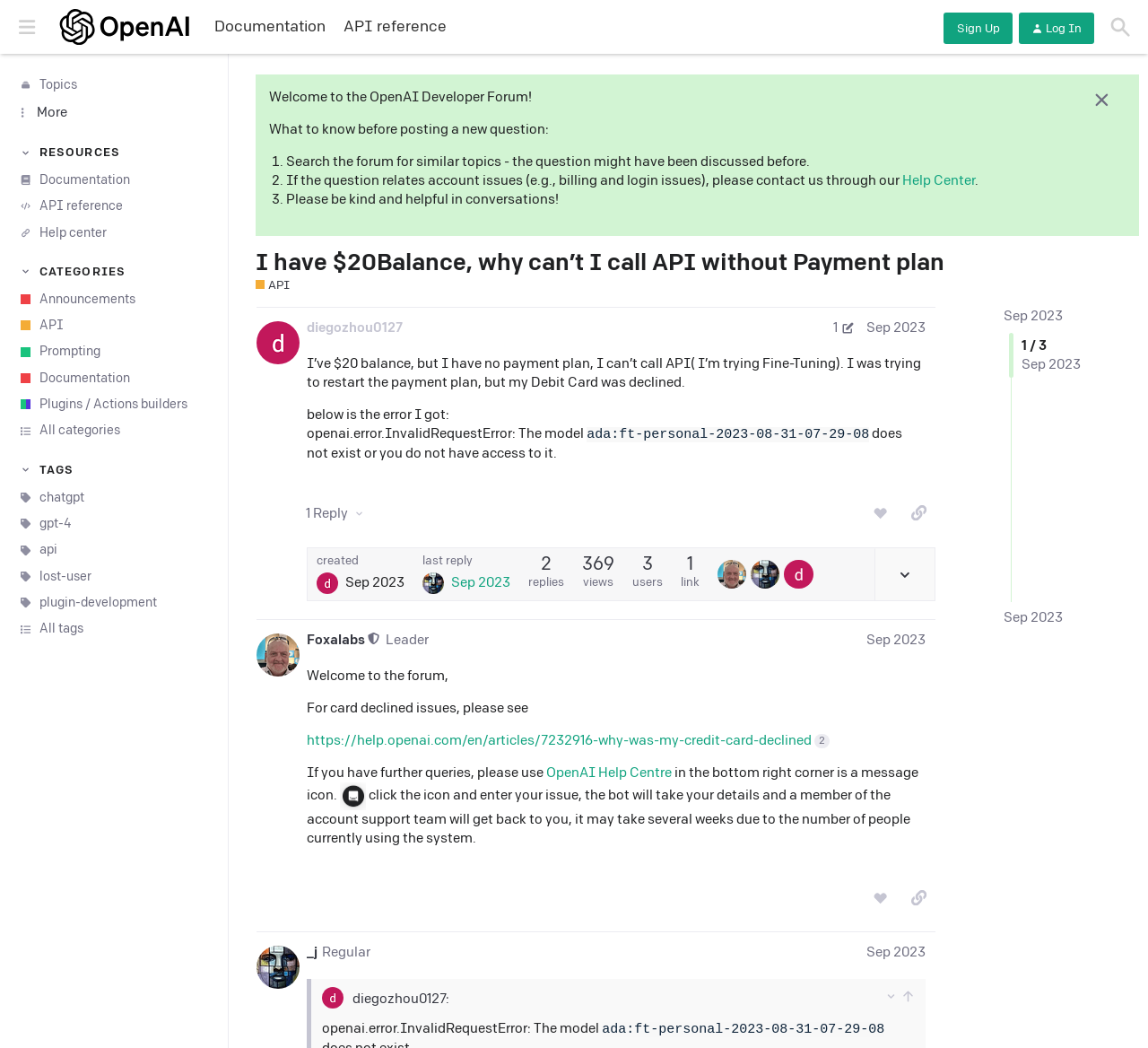Identify the bounding box coordinates of the clickable section necessary to follow the following instruction: "Click on the 'Help Center' link". The coordinates should be presented as four float numbers from 0 to 1, i.e., [left, top, right, bottom].

[0.786, 0.164, 0.849, 0.18]